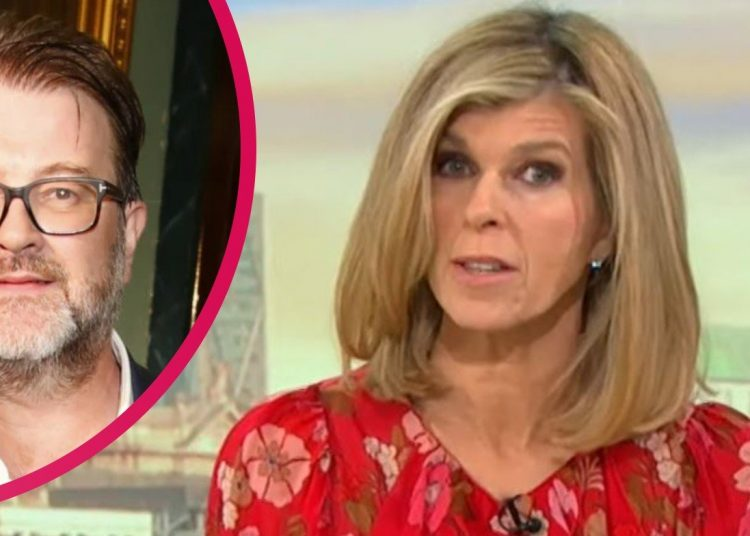Offer a detailed narrative of the image's content.

The image features a split-screen presentation. On the left side, a man with glasses and a beard smiles for the camera, suggesting a friendly demeanor, while the background hints at a cultural or artistic setting. On the right side, a woman with shoulder-length blonde hair, dressed in a floral red top, appears focused and engaged as she addresses the camera, indicating she is likely a host or presenter. The backdrop provides a soft, blurred view of a cityscape, enhancing the atmosphere of a daytime show. This composition reflects a discussion or broadcast segment, potentially related to current events or personal stories, capturing the dynamic between the two individuals as they engage viewers with their conversation.